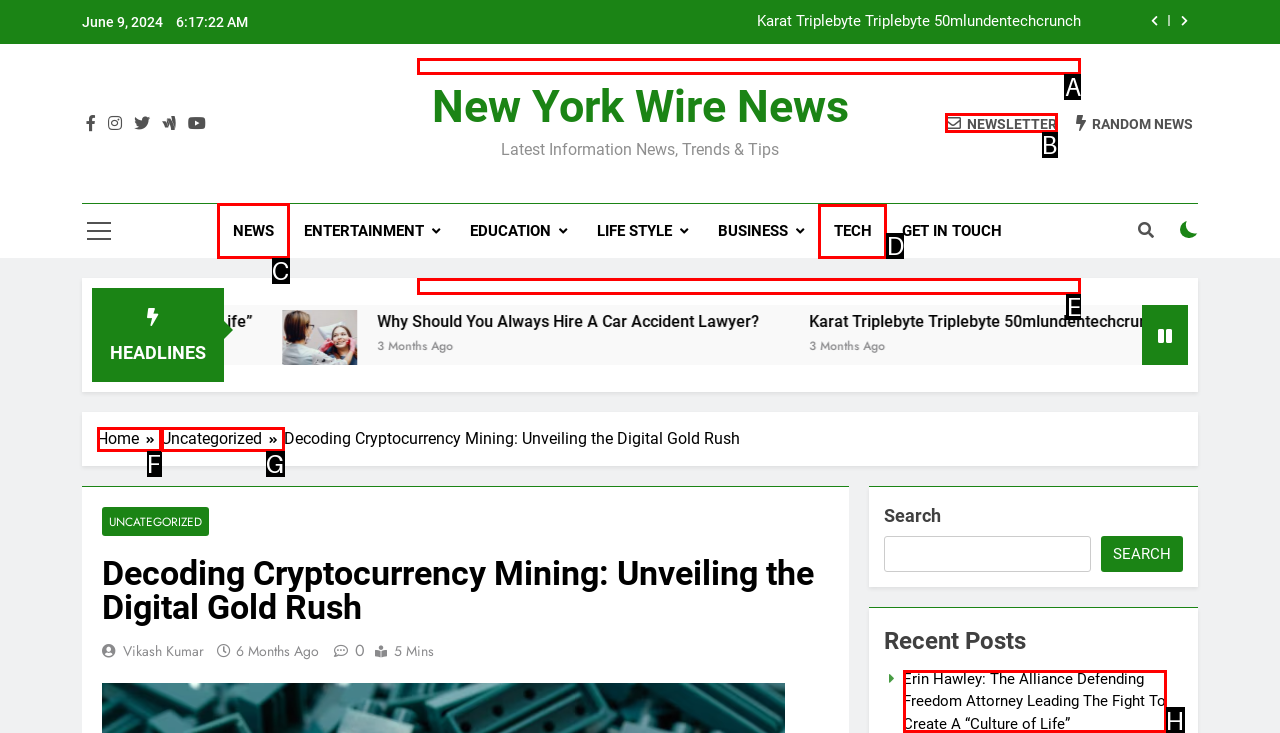Which HTML element should be clicked to perform the following task: Click on the NEWS link
Reply with the letter of the appropriate option.

C